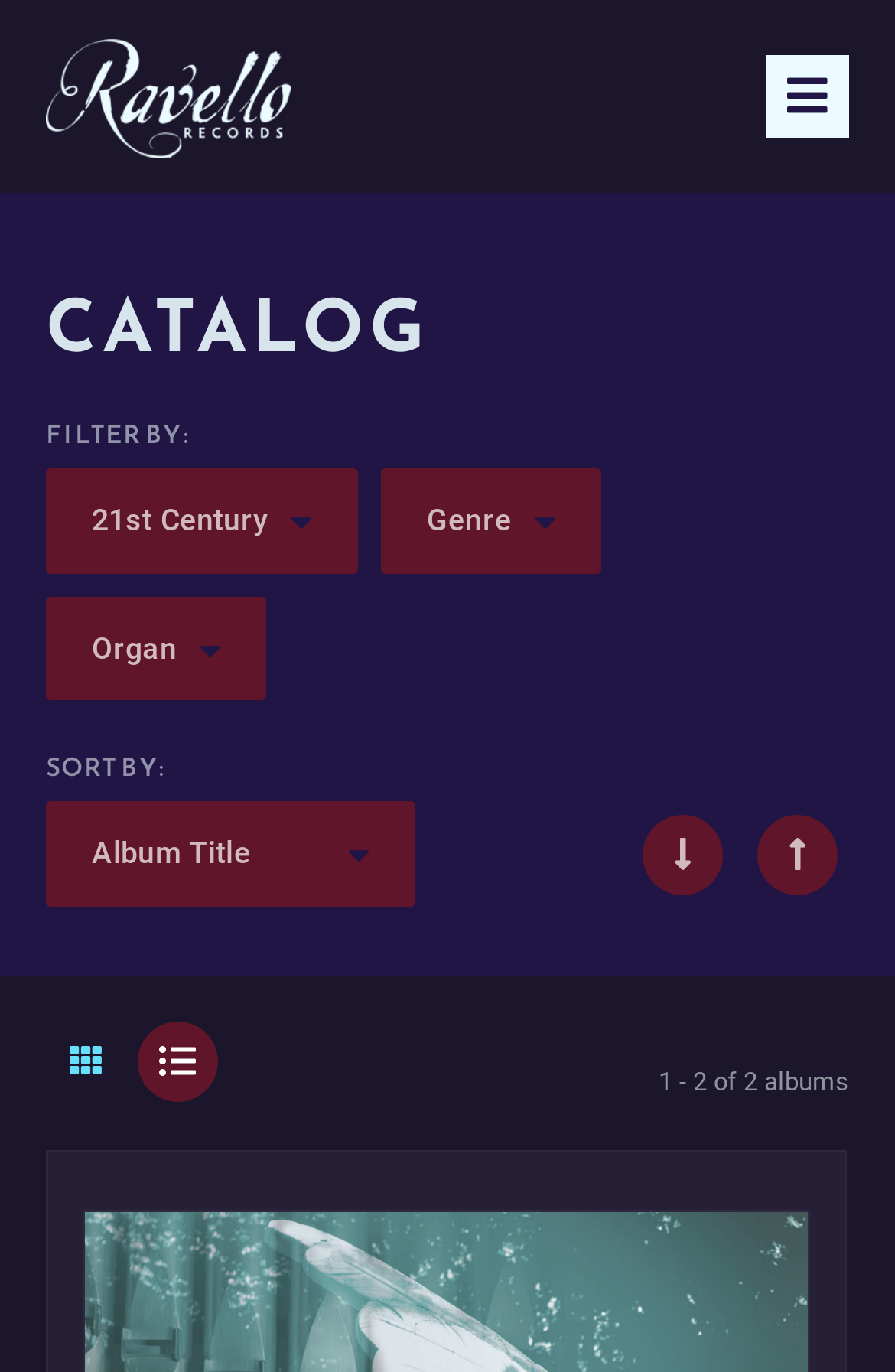What is the genre of the albums?
Look at the image and construct a detailed response to the question.

I saw the 'FILTER BY:' label and the options below it, including '21st Century', which suggests that the genre of the albums is 21st Century music.